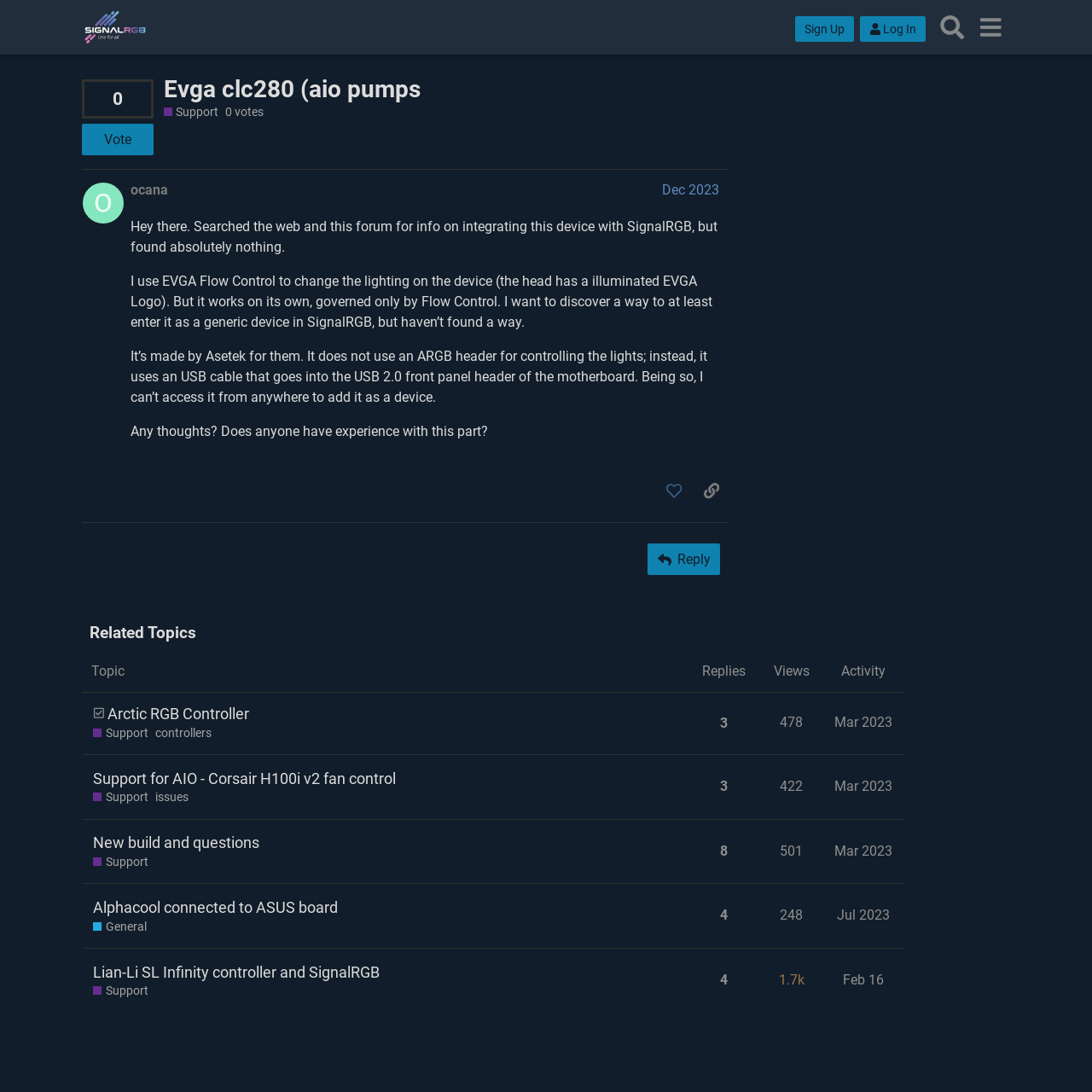Highlight the bounding box coordinates of the element that should be clicked to carry out the following instruction: "Reply to the post". The coordinates must be given as four float numbers ranging from 0 to 1, i.e., [left, top, right, bottom].

[0.593, 0.498, 0.659, 0.527]